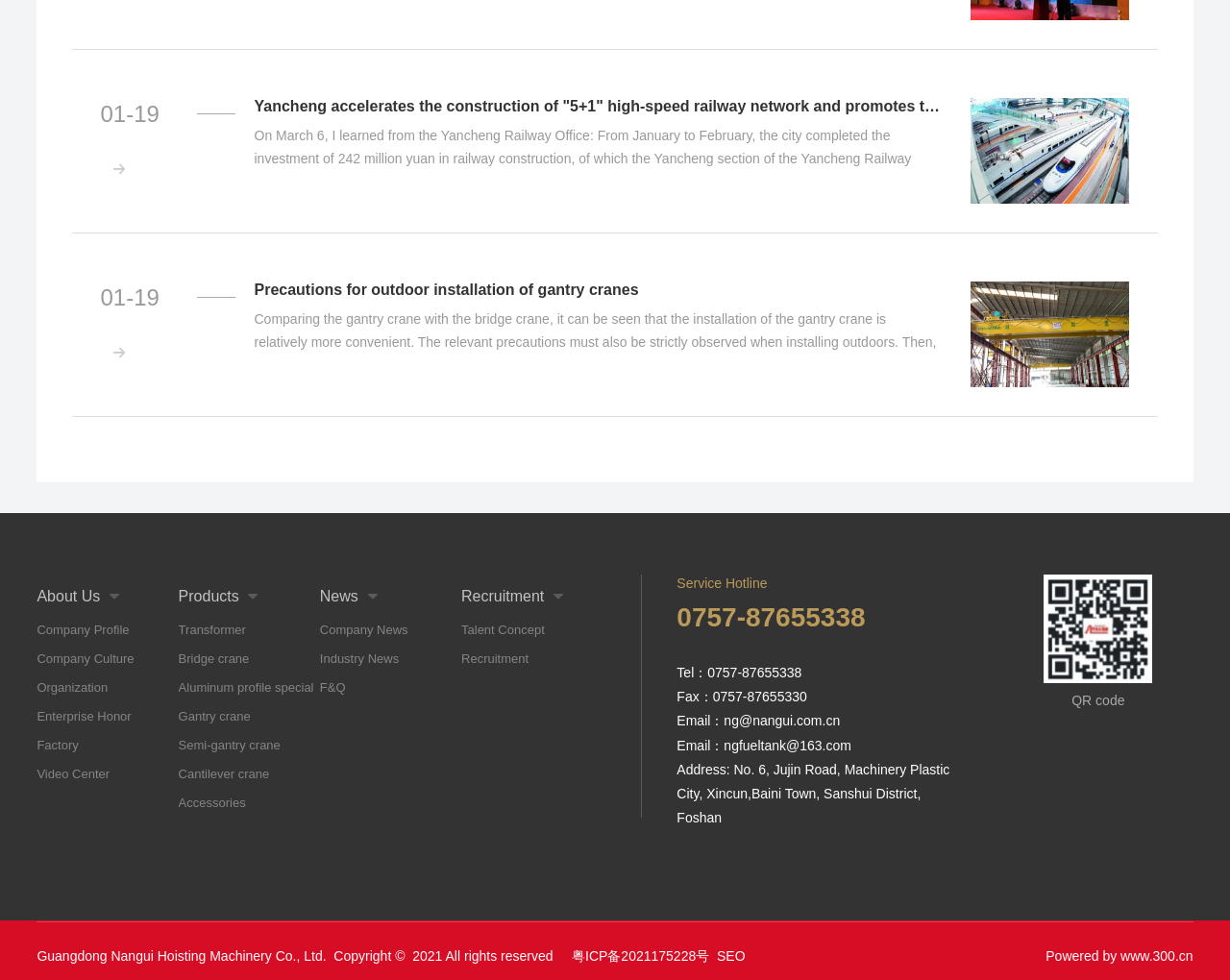Identify the bounding box for the UI element described as: "Powered by www.300.cn". The coordinates should be four float numbers between 0 and 1, i.e., [left, top, right, bottom].

[0.85, 0.967, 0.97, 0.983]